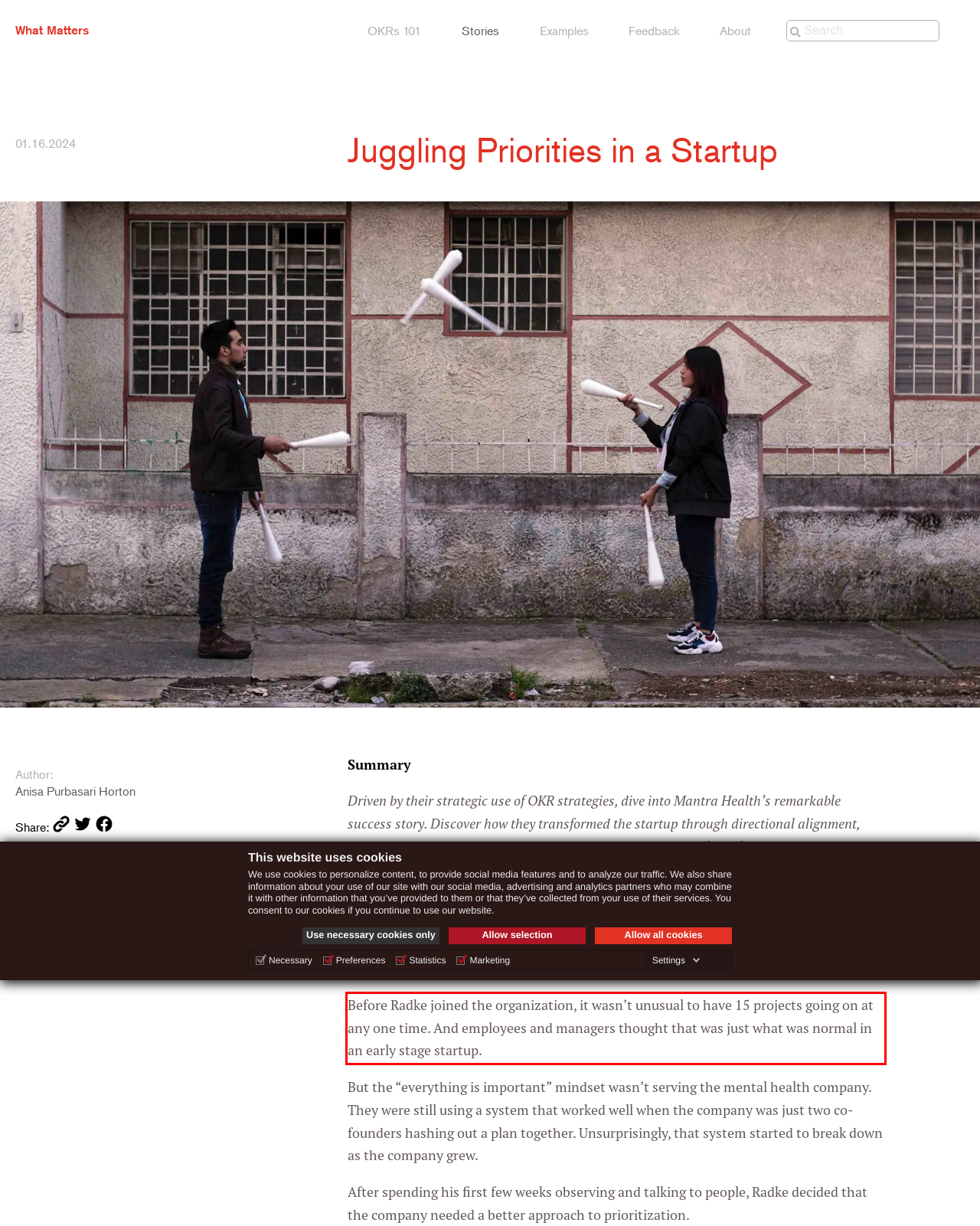Given a screenshot of a webpage, identify the red bounding box and perform OCR to recognize the text within that box.

Before Radke joined the organization, it wasn’t unusual to have 15 projects going on at any one time. And employees and managers thought that was just what was normal in an early stage startup.